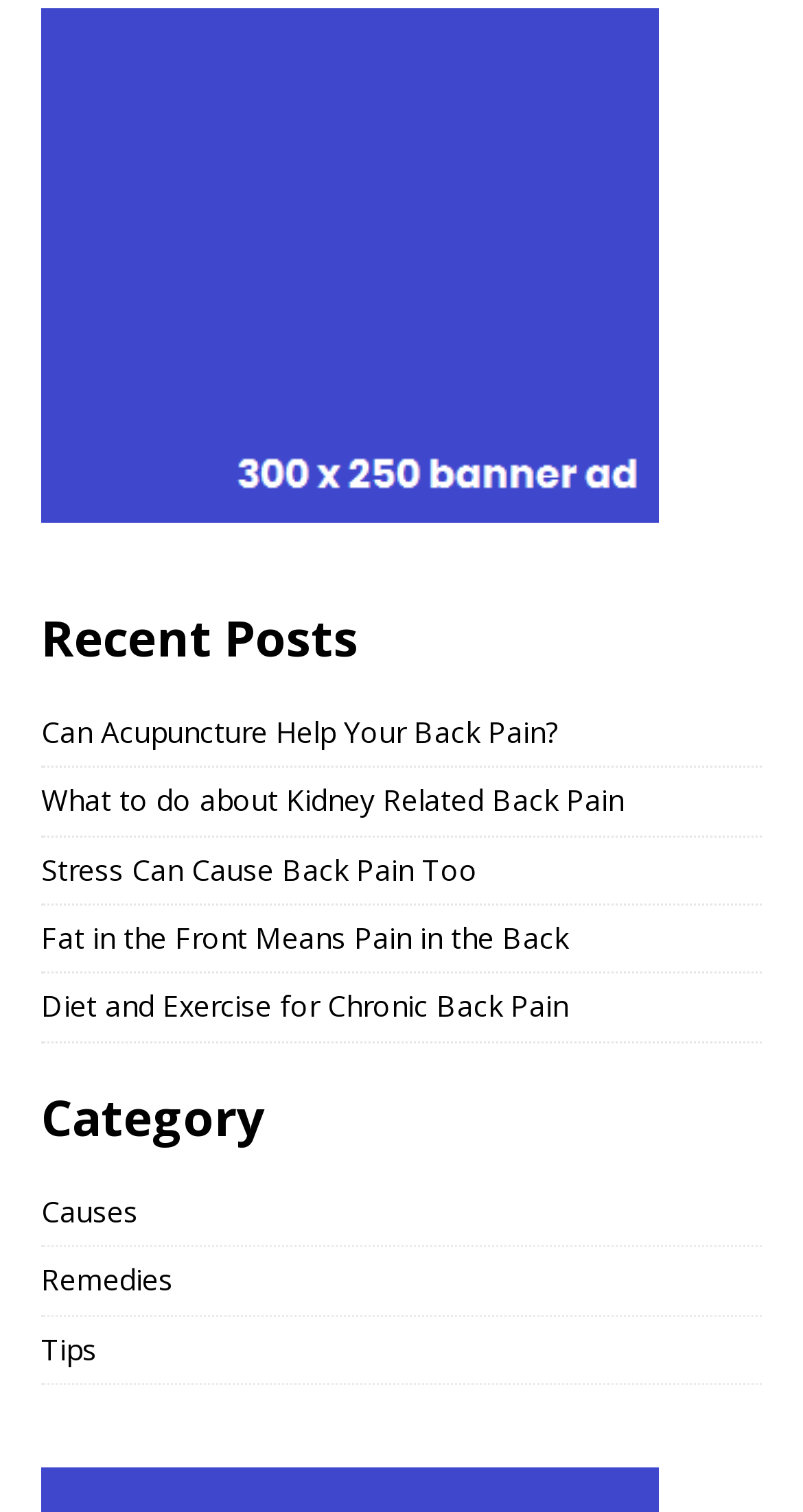Please provide a brief answer to the following inquiry using a single word or phrase:
What is the title of the first recent post?

Can Acupuncture Help Your Back Pain?